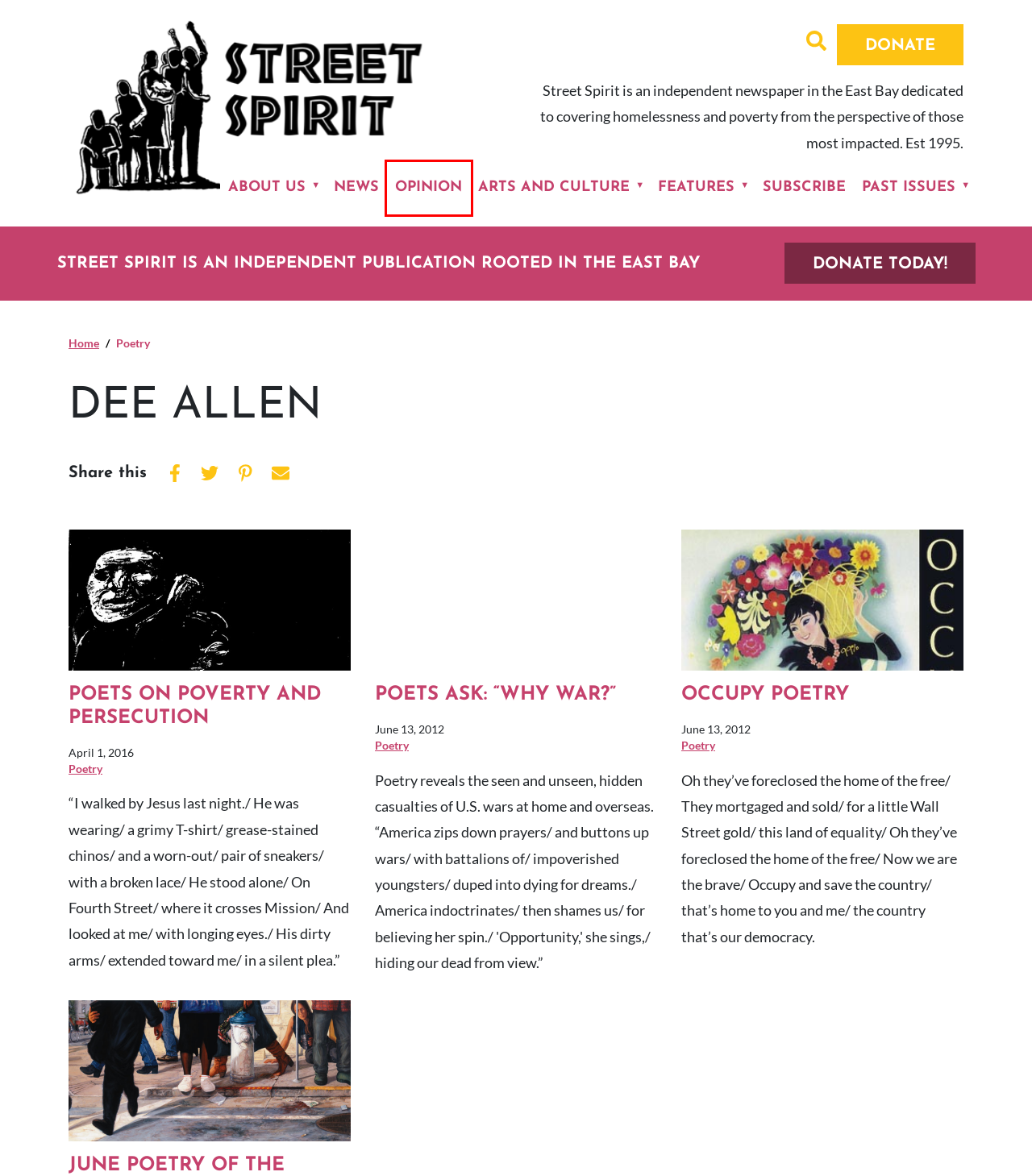You have received a screenshot of a webpage with a red bounding box indicating a UI element. Please determine the most fitting webpage description that matches the new webpage after clicking on the indicated element. The choices are:
A. News Archives - Street Spirit
B. Poetry Archives - Street Spirit
C. Donate - Street Spirit
D. About Street Spirit - Street Spirit
E. Opinion Archives - Street Spirit
F. Home - Street Spirit
G. Features Archives - Street Spirit
H. Arts and Culture Archives - Street Spirit

E